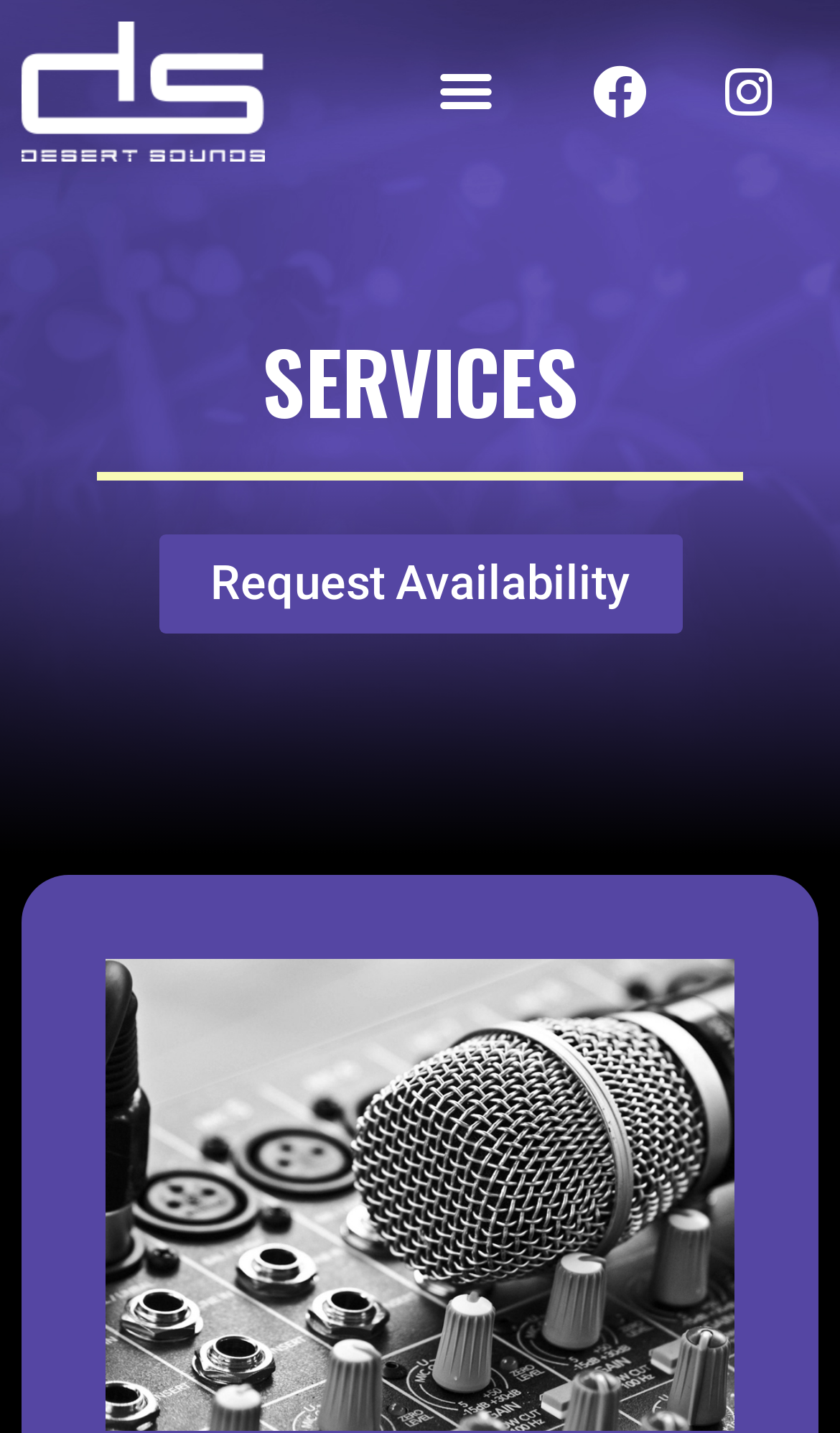How many social media links are present?
Provide an in-depth and detailed answer to the question.

By examining the webpage, I found two social media links, one for Facebook and one for Instagram, both located at the top of the page.